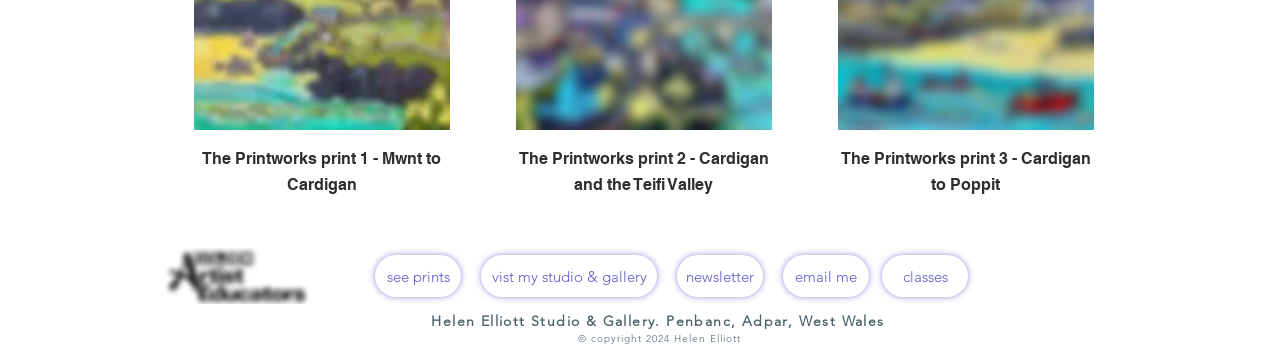Please provide the bounding box coordinates in the format (top-left x, top-left y, bottom-right x, bottom-right y). Remember, all values are floating point numbers between 0 and 1. What is the bounding box coordinate of the region described as: vist my studio & gallery

[0.376, 0.719, 0.513, 0.838]